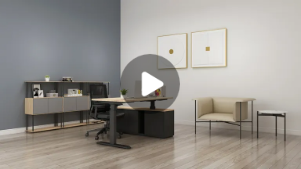Thoroughly describe what you see in the image.

This image showcases a modern home office setup, featuring a stylish workstation table from the COLAN collection. The workspace is ergonomically designed to enhance productivity and comfort. Centrally located is a sleek height-adjustable desk, complemented by a comfortable office chair, promoting a flexible work environment. To the left, a contemporary storage unit with a mix of open shelves and closed cabinets provides stylish organization for office supplies, while to the right, a minimalistic armchair and side table create a cozy reading nook. The muted color palette of the walls and furniture harmonizes with the light wood flooring, enhancing the serene and stylish atmosphere of the home office. This setting is ideal for those looking to combine functionality with elegant design in their workspace.